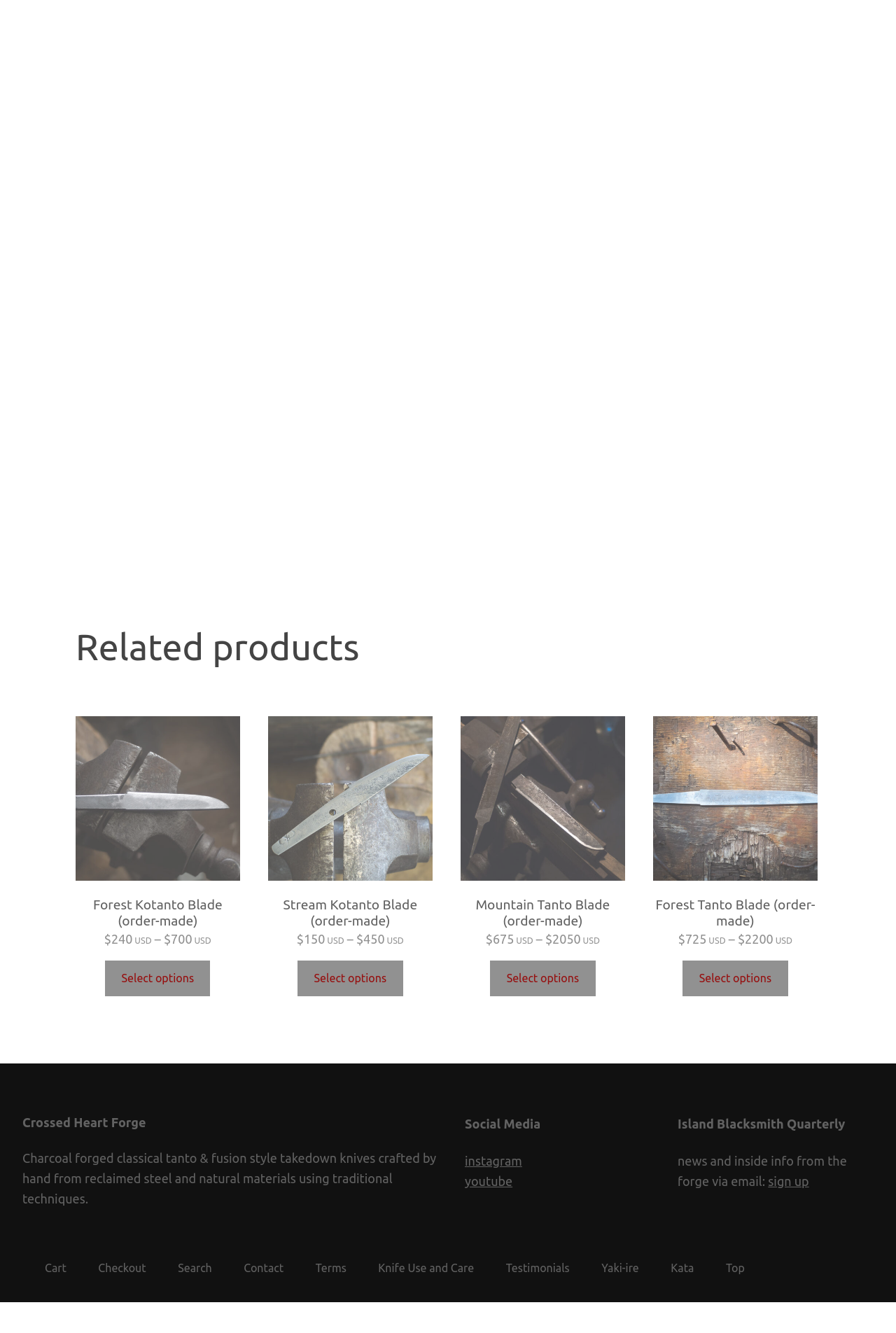Locate the bounding box coordinates of the area where you should click to accomplish the instruction: "Sign up for Island Blacksmith Quarterly newsletter".

[0.857, 0.881, 0.903, 0.891]